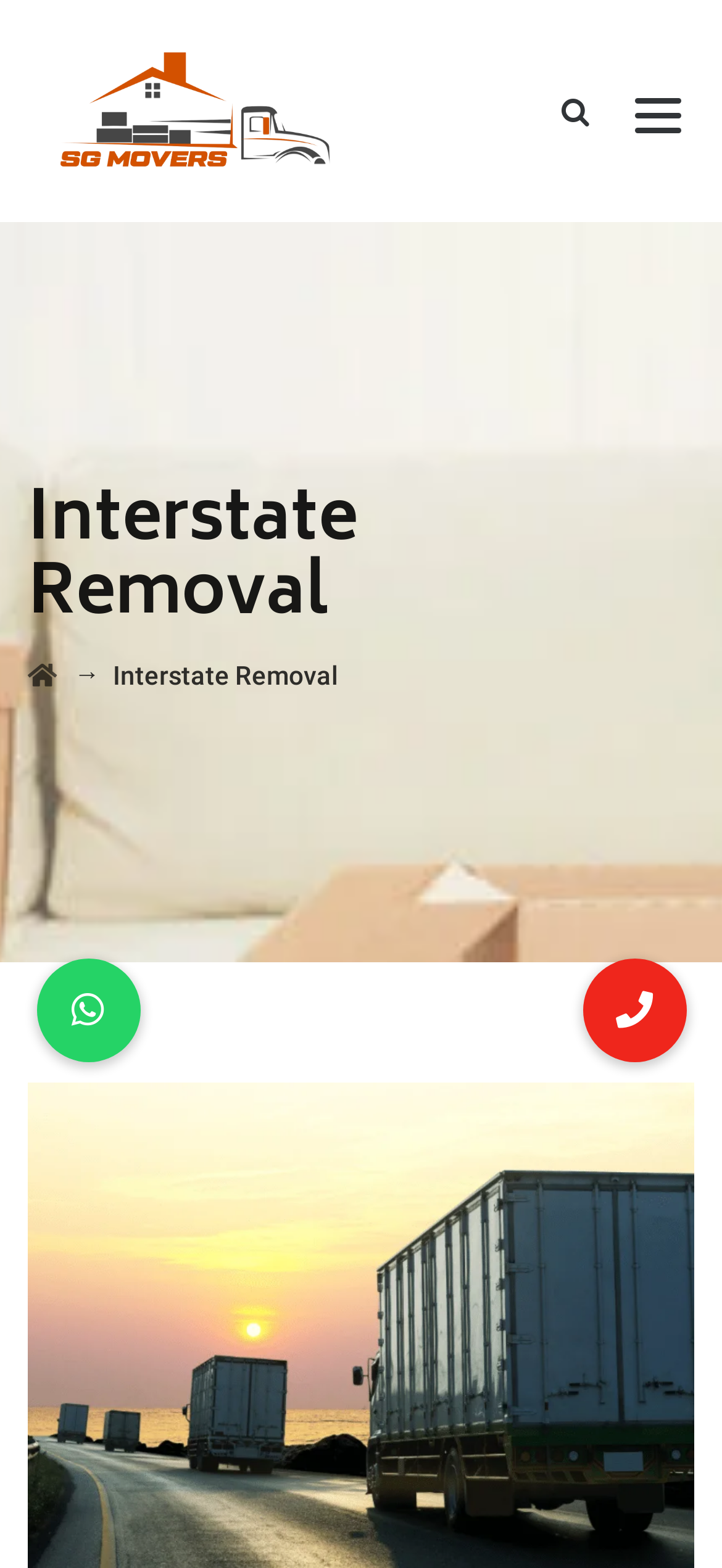What is the company name?
Answer the question in a detailed and comprehensive manner.

I found the company name by looking at the image element with the text 'S G Movers' which is a link, indicating that it is the company's logo and name.